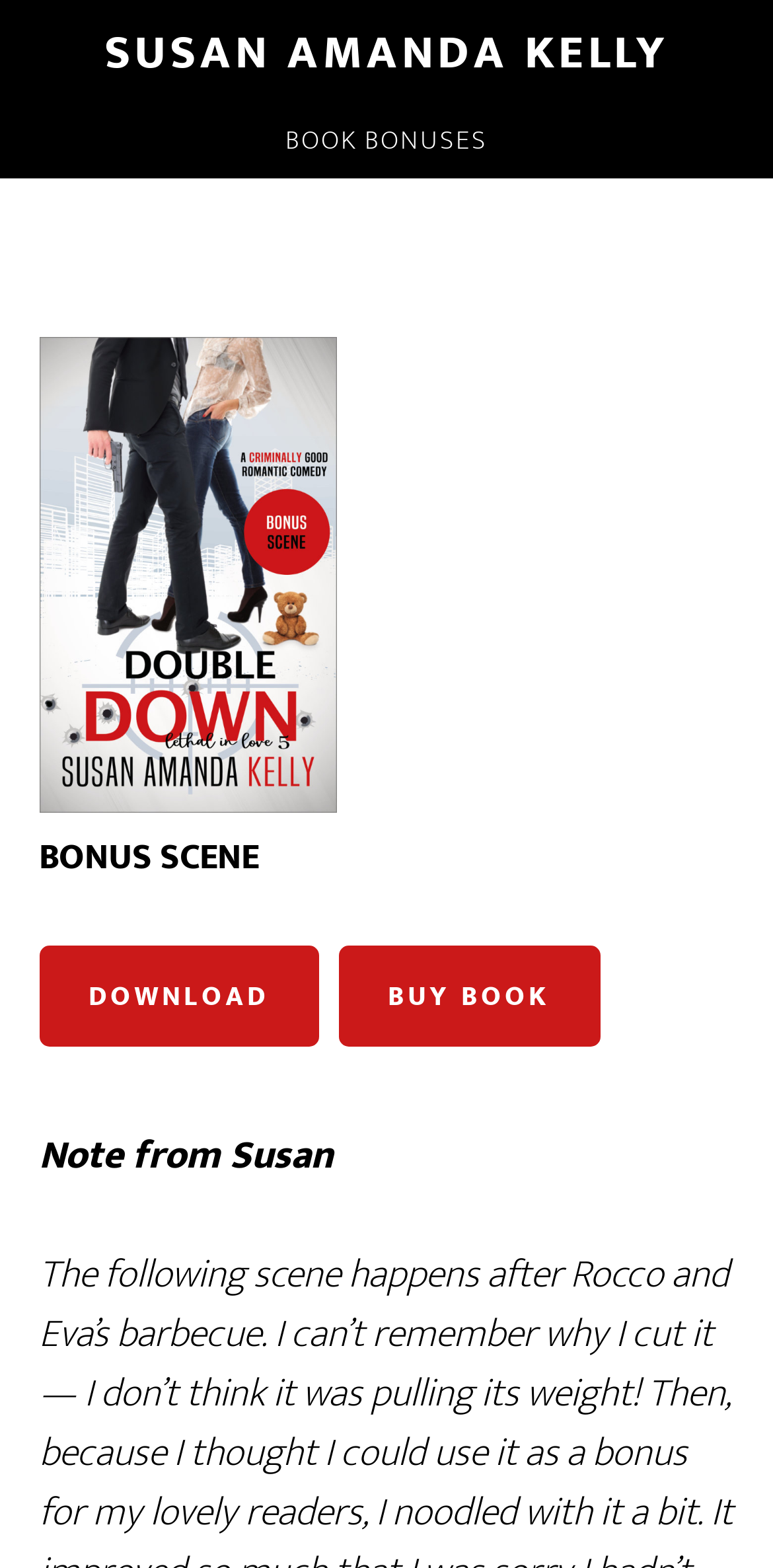Using details from the image, please answer the following question comprehensively:
What is the purpose of the 'DOWNLOAD' link?

The 'DOWNLOAD' link is located below the figure, and it is likely that the figure is related to the book. The link is also accompanied by a 'BUY BOOK' link, suggesting that the 'DOWNLOAD' link is for downloading the book.